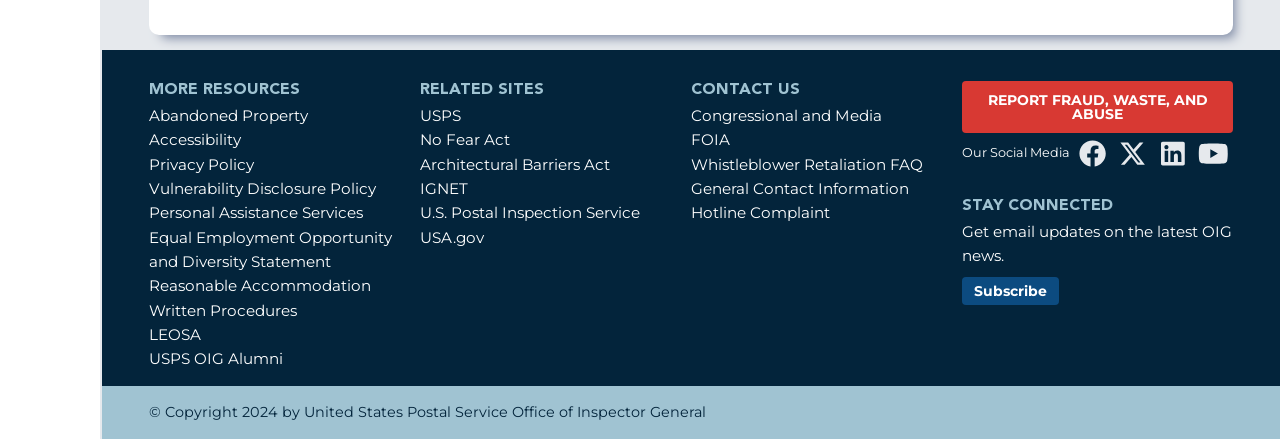Locate the bounding box coordinates of the clickable area to execute the instruction: "Subscribe to email updates". Provide the coordinates as four float numbers between 0 and 1, represented as [left, top, right, bottom].

[0.752, 0.63, 0.827, 0.695]